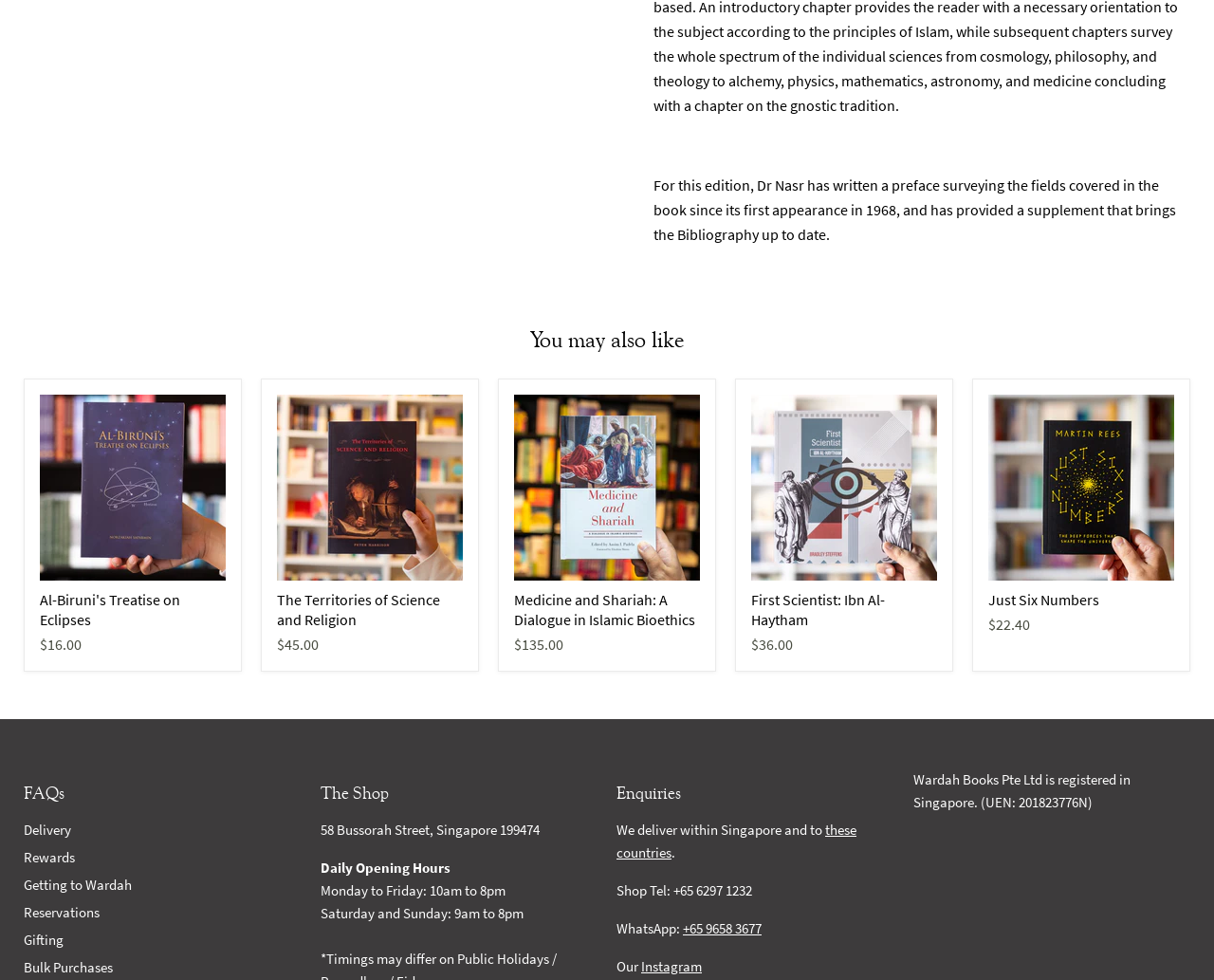Please locate the bounding box coordinates of the element that should be clicked to achieve the given instruction: "Check the price of 'Medicine and Shariah: A Dialogue in Islamic Bioethics'".

[0.423, 0.648, 0.464, 0.667]